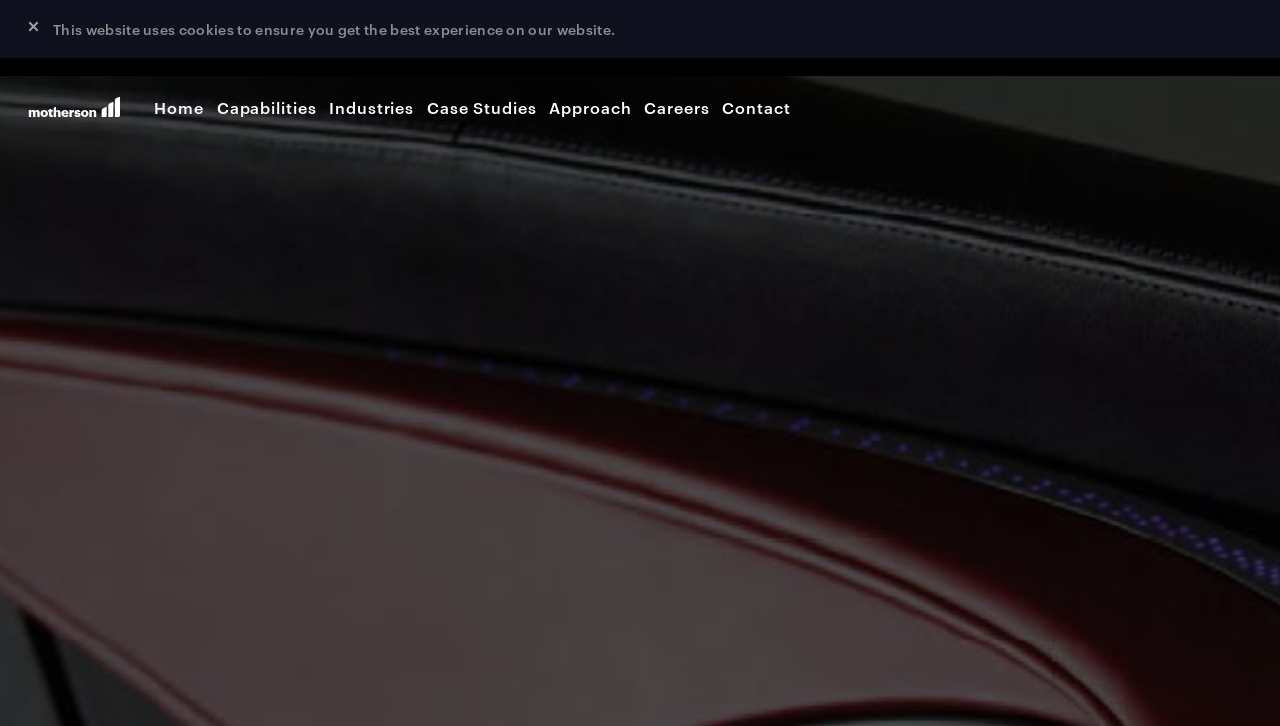What is the purpose of the website?
Using the visual information, respond with a single word or phrase.

To showcase case studies